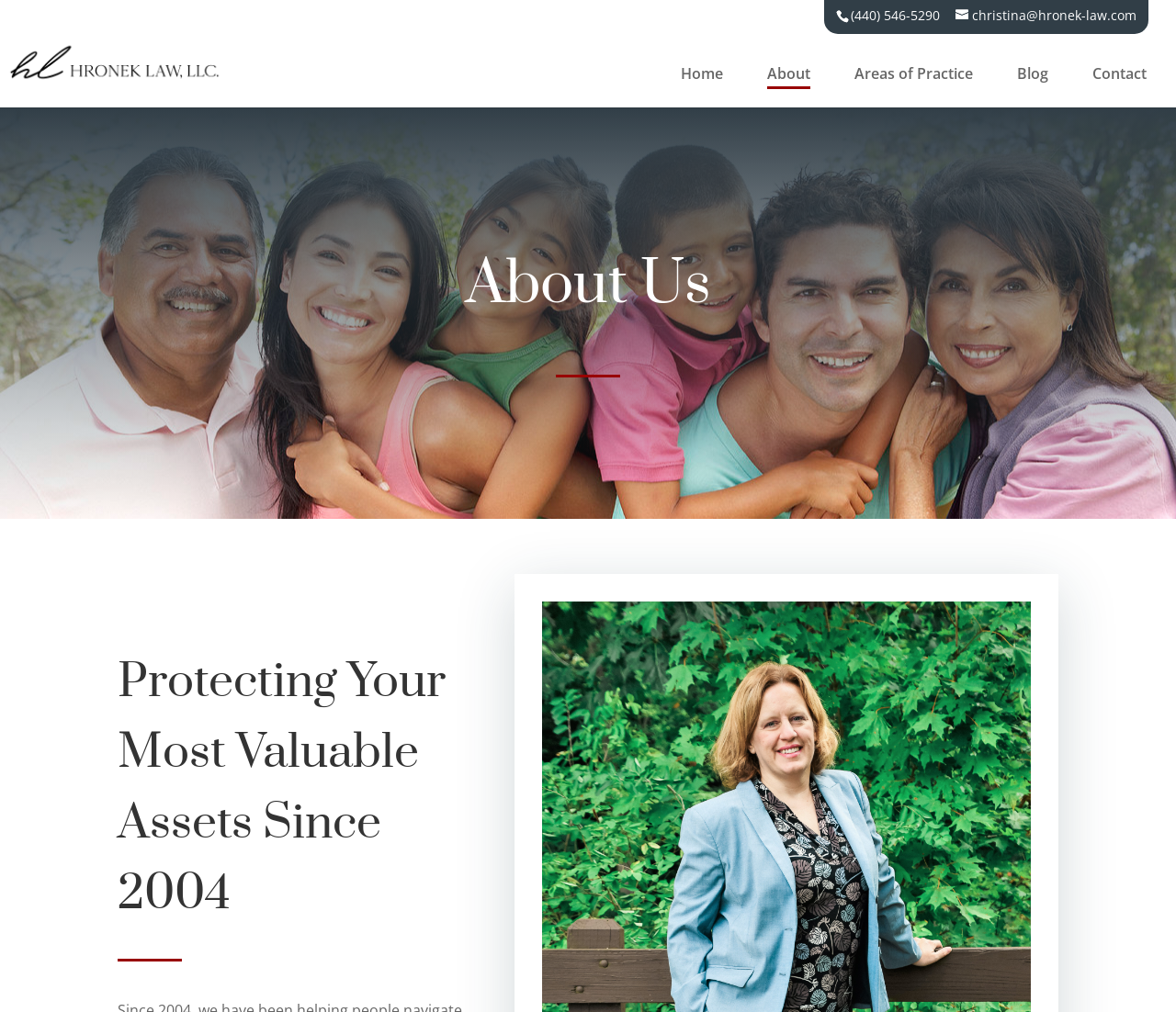Find and provide the bounding box coordinates for the UI element described with: "Areas of Practice".

[0.727, 0.066, 0.827, 0.106]